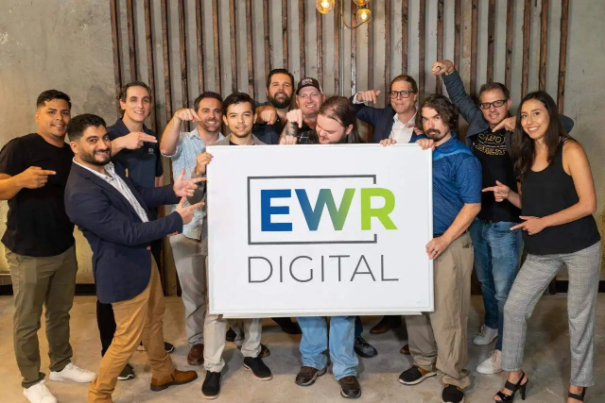What is EWR Digital's area of expertise?
Look at the screenshot and respond with a single word or phrase.

Digital marketing